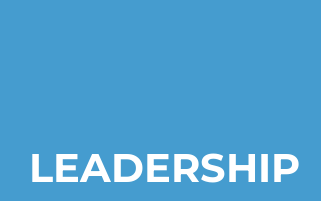What type of initiatives are being promoted?
Examine the webpage screenshot and provide an in-depth answer to the question.

The type of initiatives being promoted are leadership initiatives because the caption suggests that the image is part of a promotional piece for a leadership initiative or program, and it invites viewers to explore involvement in leadership initiatives, such as roundtables or coaching experiences.